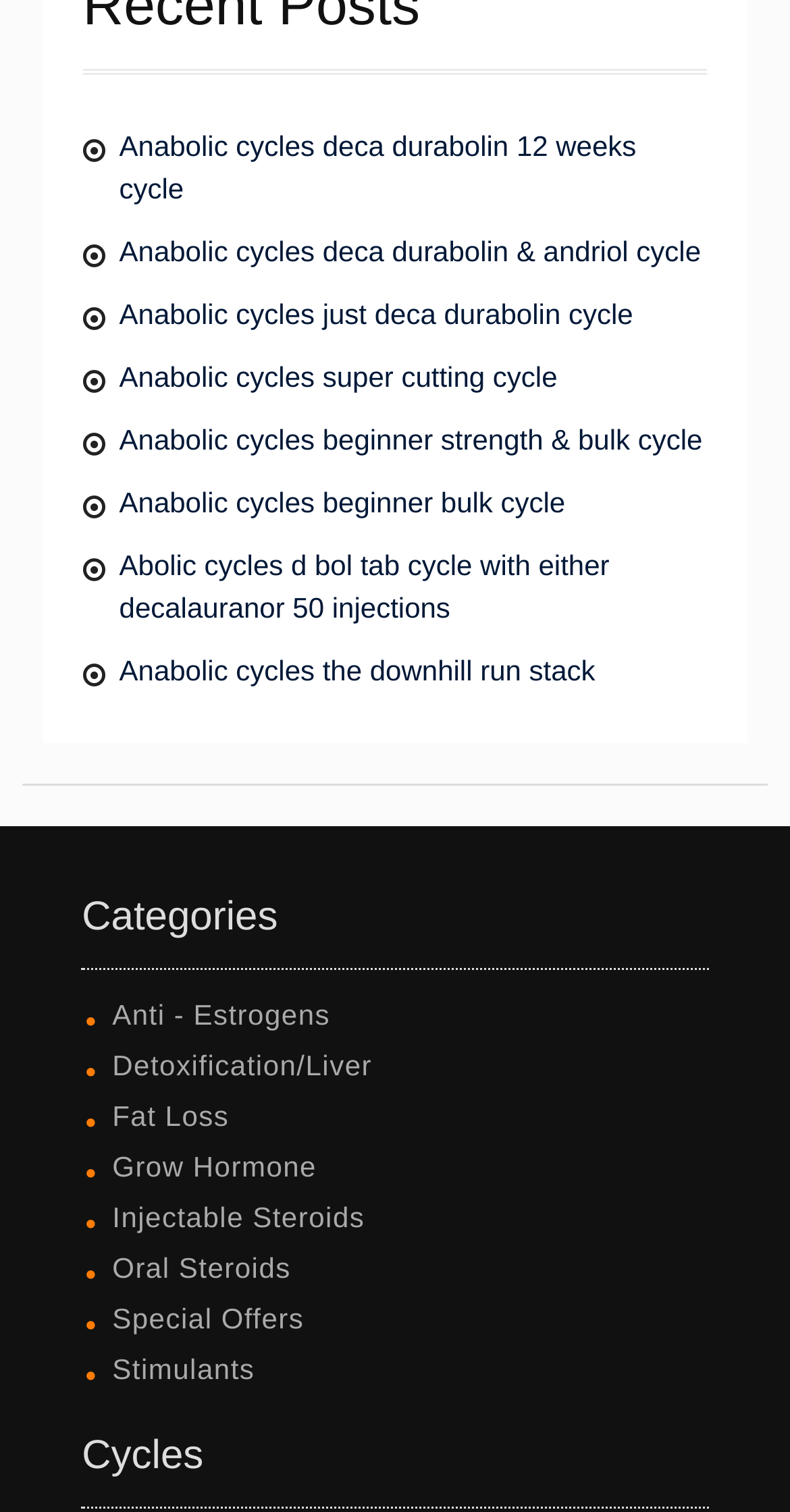What is the last link under the 'Categories' section?
Based on the image, please offer an in-depth response to the question.

The last link under the 'Categories' section is 'Stimulants' because it is the last link in the list of links under the 'Categories' heading, with a bounding box coordinate of [0.142, 0.895, 0.322, 0.916].